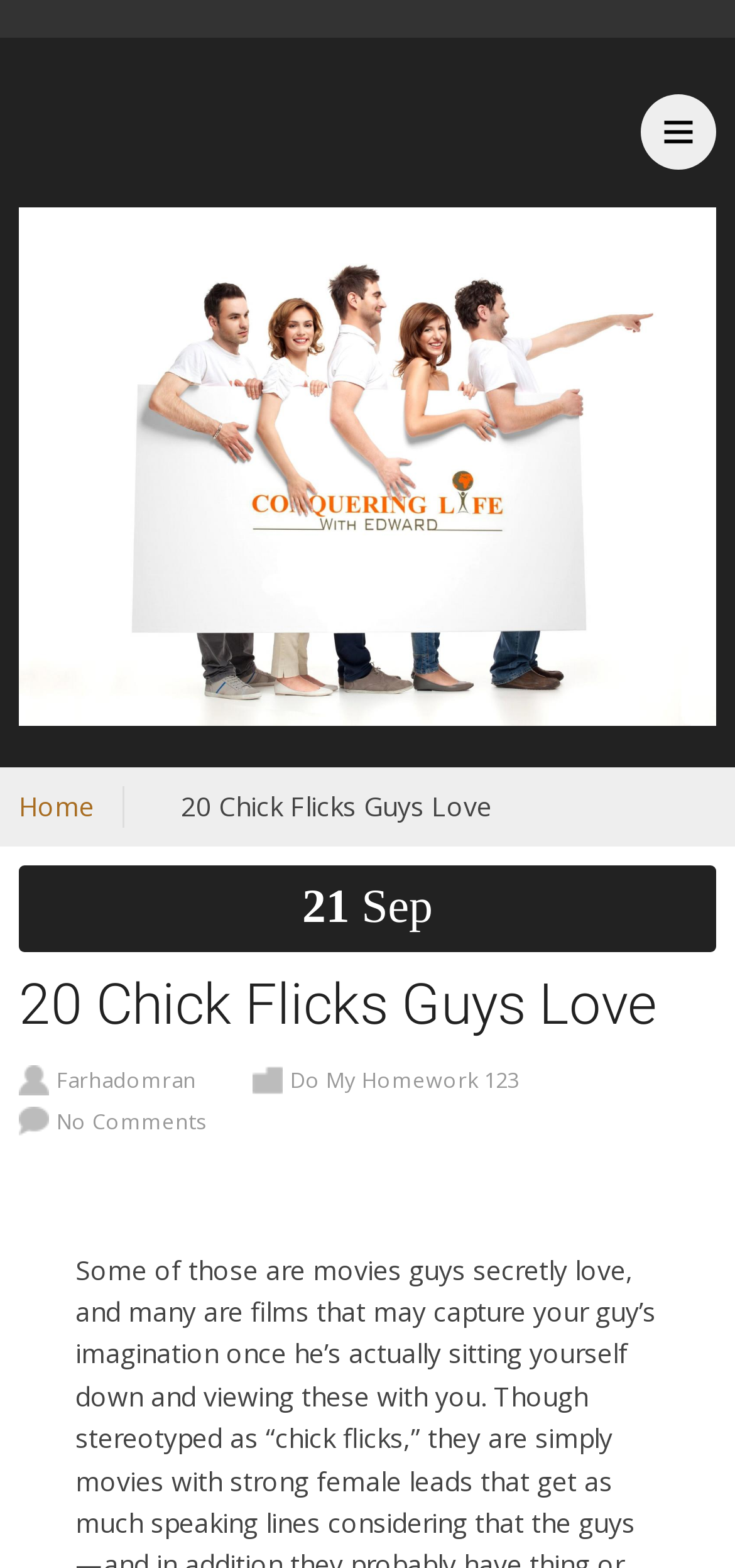What is the phone number on the webpage?
Answer briefly with a single word or phrase based on the image.

44 7460 802165